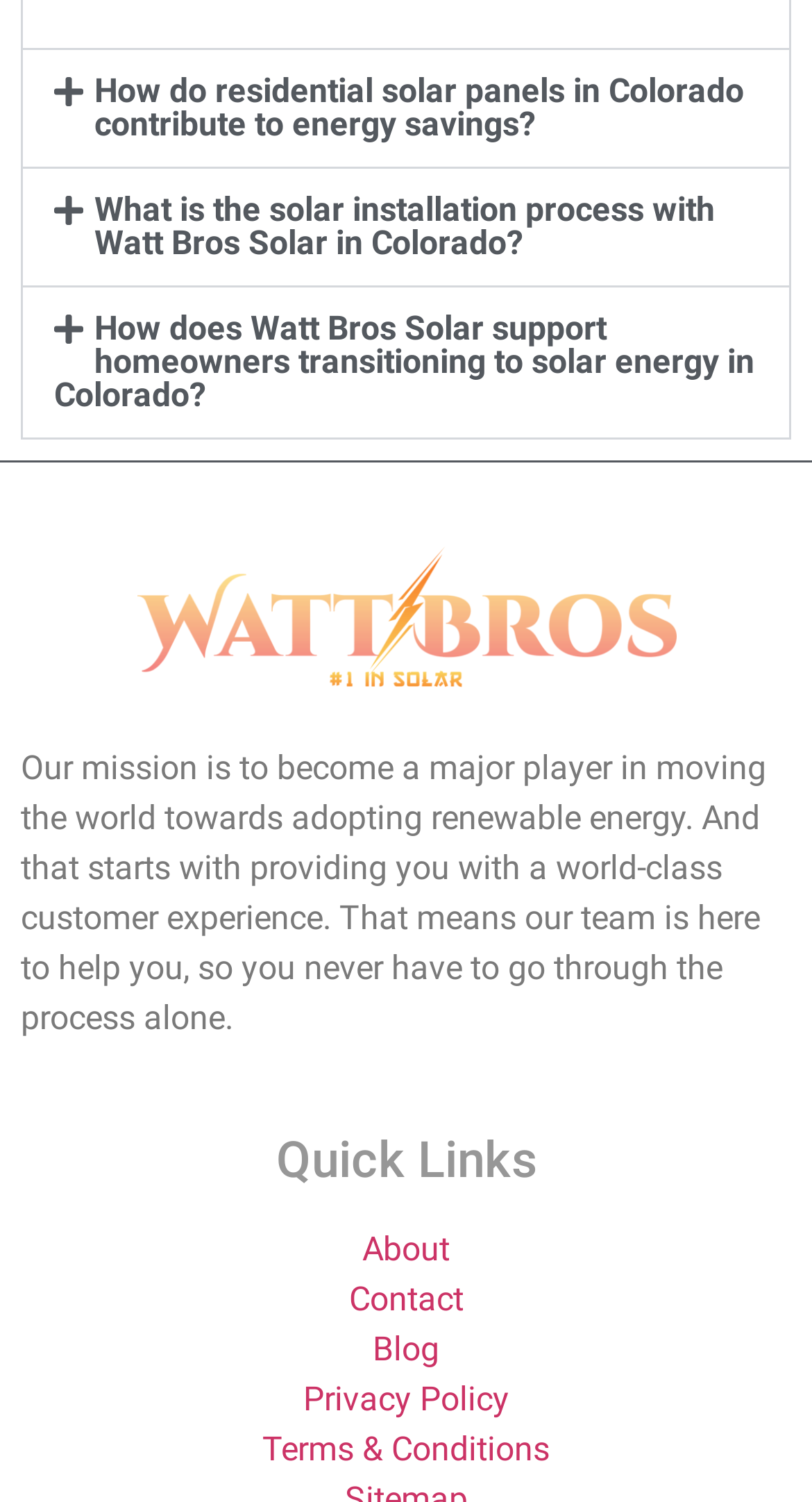How many buttons are on the webpage?
Answer the question with a single word or phrase derived from the image.

3